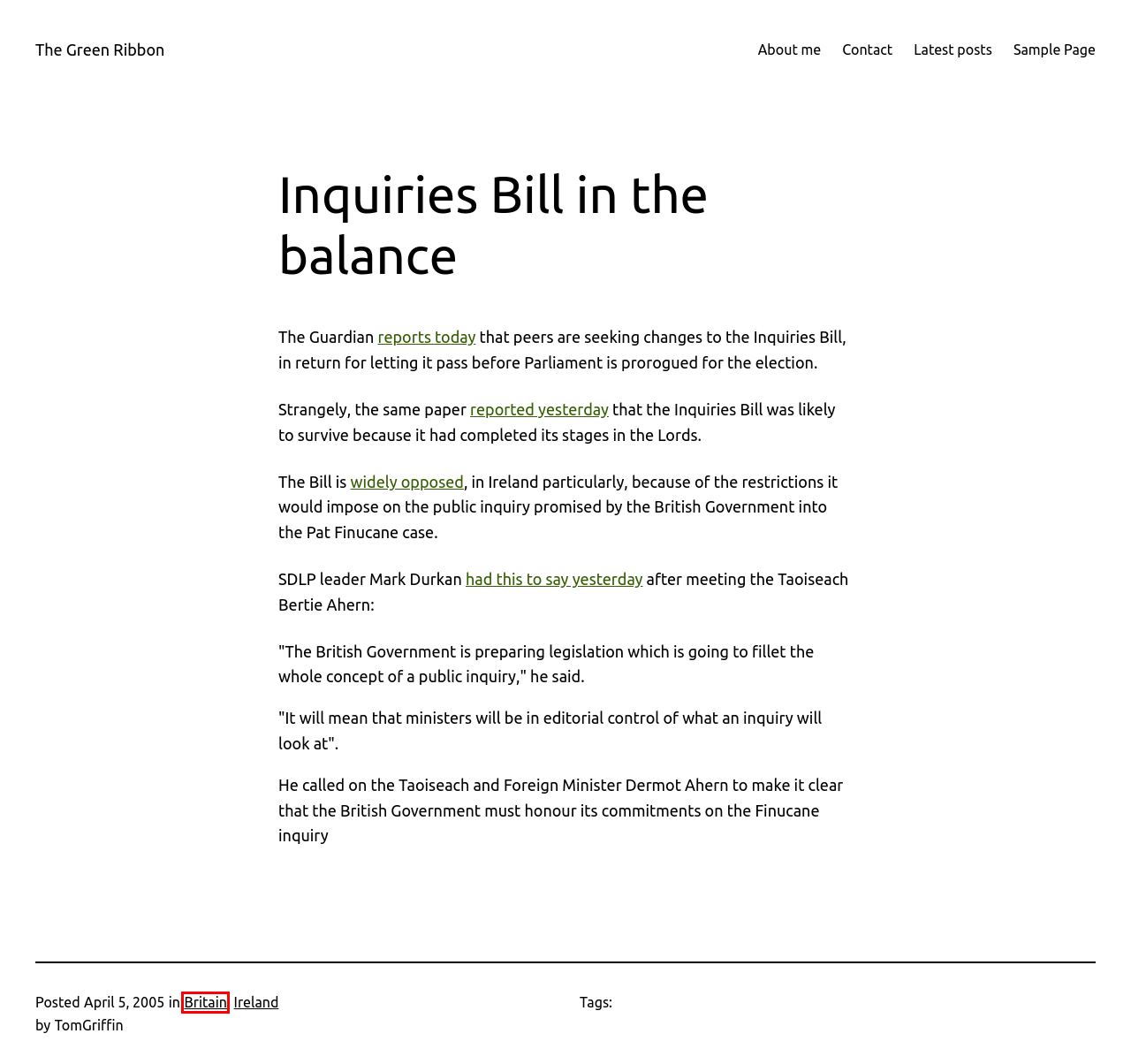You have a screenshot of a webpage with an element surrounded by a red bounding box. Choose the webpage description that best describes the new page after clicking the element inside the red bounding box. Here are the candidates:
A. Latest posts – The Green Ribbon
B. Contact – The Green Ribbon
C. About me – The Green Ribbon
D. The Green Ribbon
E. Blog Tool, Publishing Platform, and CMS – WordPress.org English (UK)
F. Sample Page – The Green Ribbon
G. Britain – The Green Ribbon
H. Ireland – The Green Ribbon

G